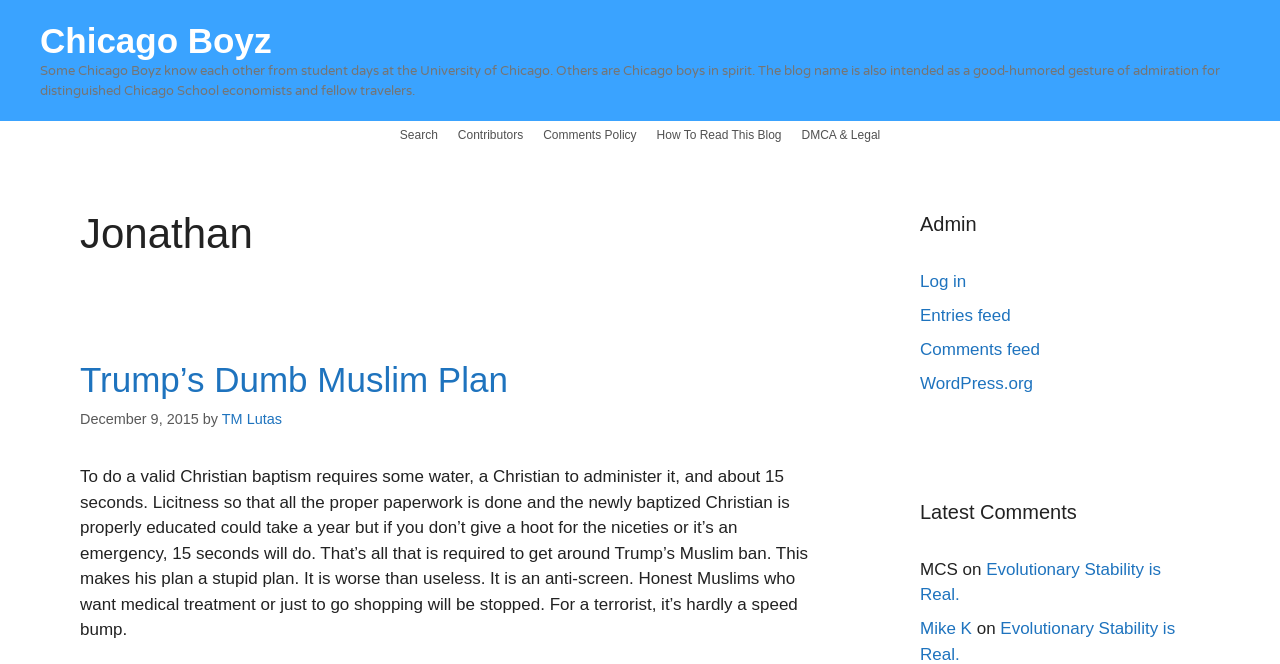Determine the bounding box coordinates of the region I should click to achieve the following instruction: "Check the 'Latest Comments'". Ensure the bounding box coordinates are four float numbers between 0 and 1, i.e., [left, top, right, bottom].

[0.719, 0.748, 0.938, 0.793]